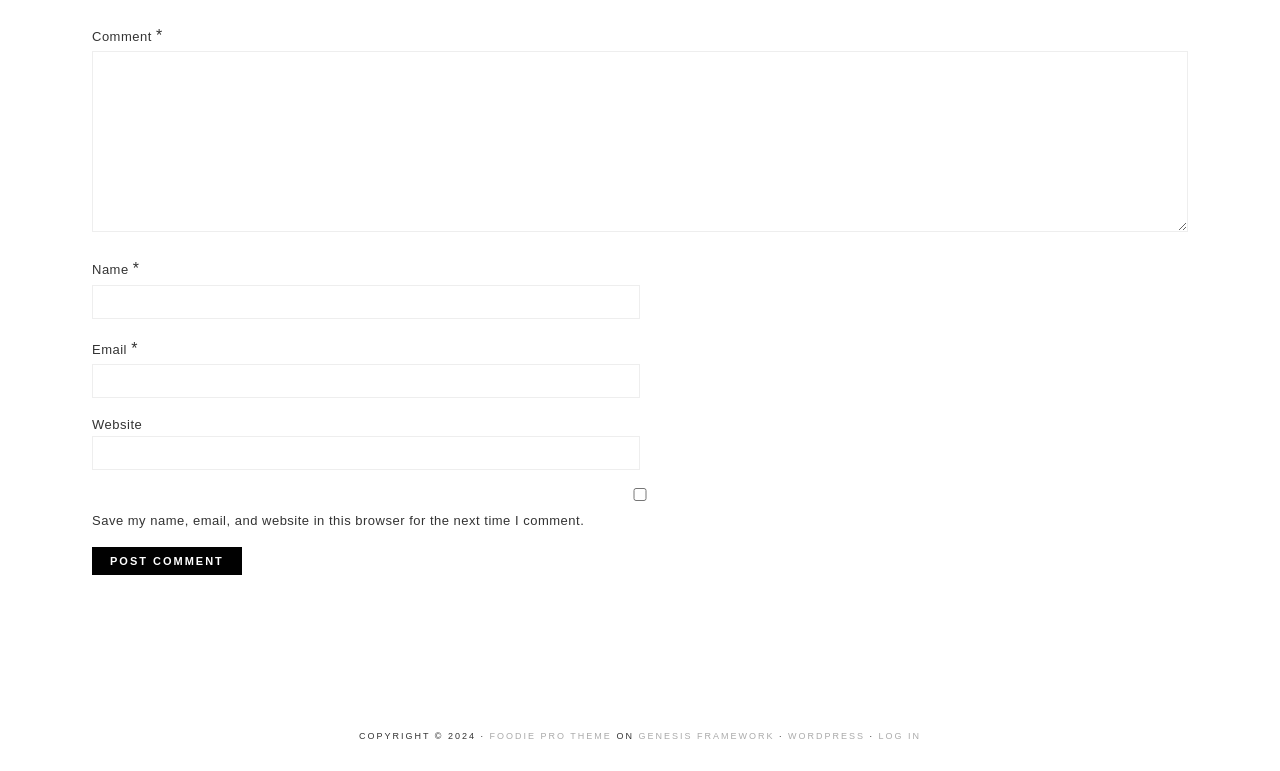Determine the bounding box coordinates for the region that must be clicked to execute the following instruction: "Click the Fixation link".

None